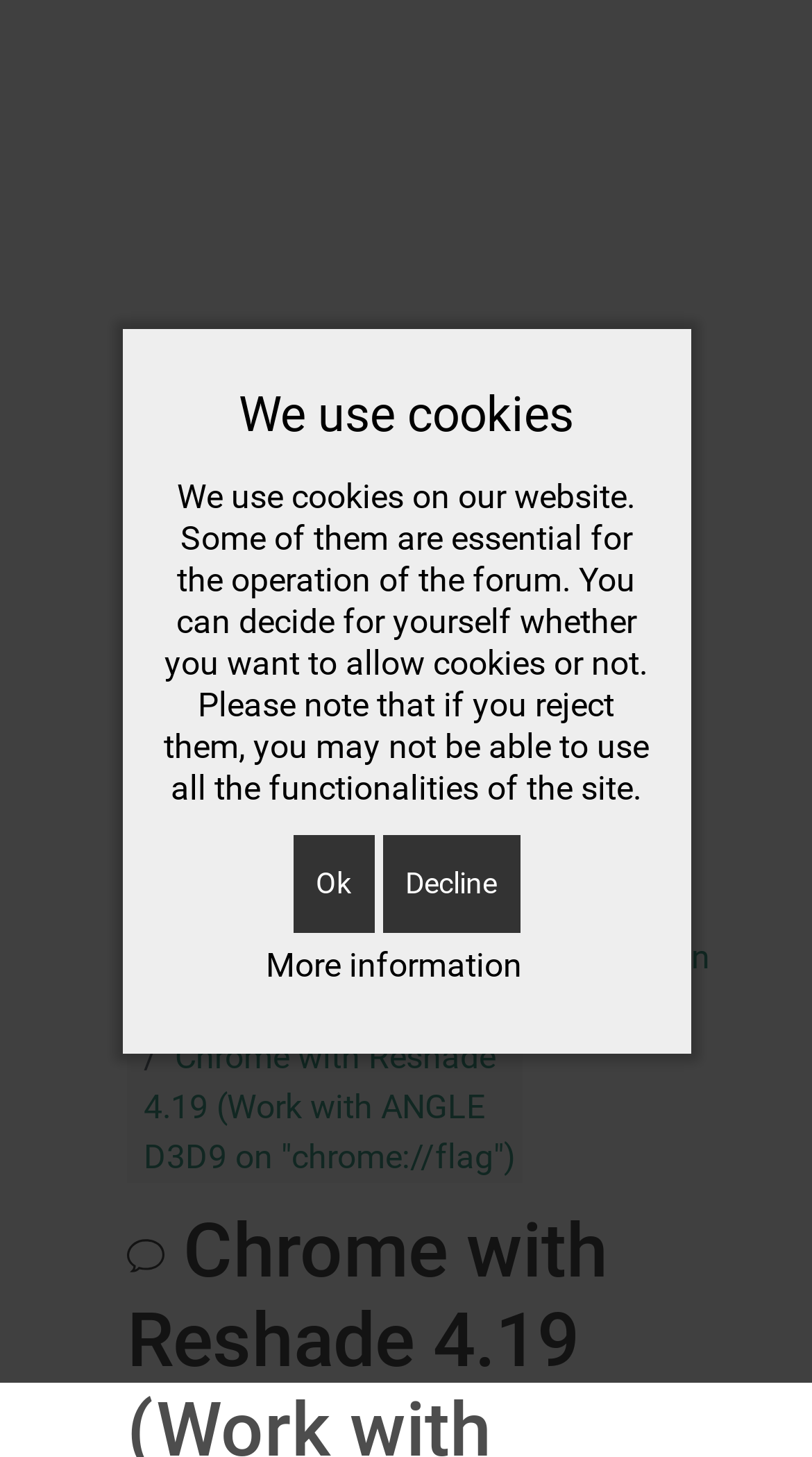Provide a one-word or brief phrase answer to the question:
What is the purpose of the button on the top right?

Log in